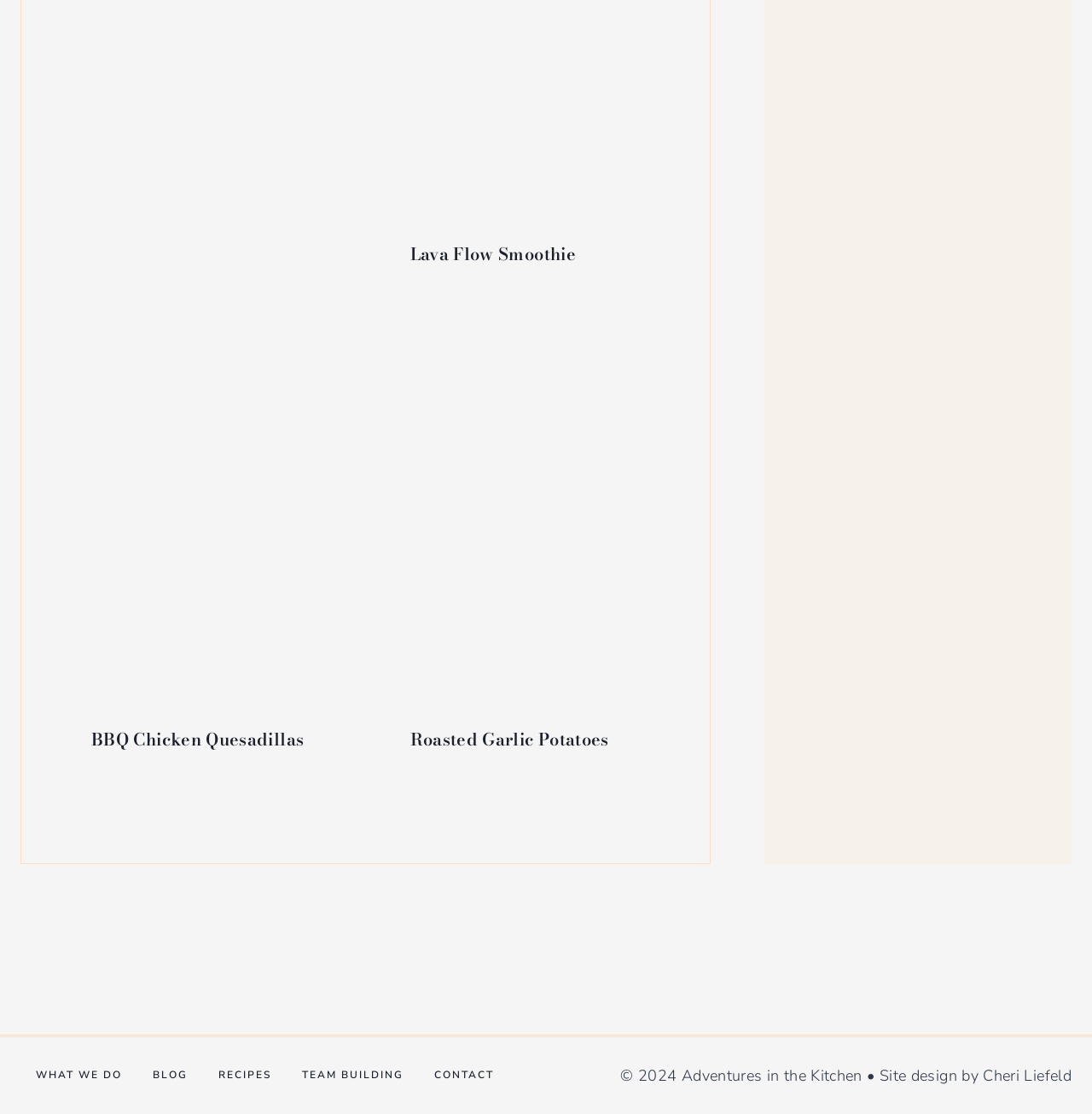How many recipe links are on the page?
Look at the image and respond with a single word or a short phrase.

3